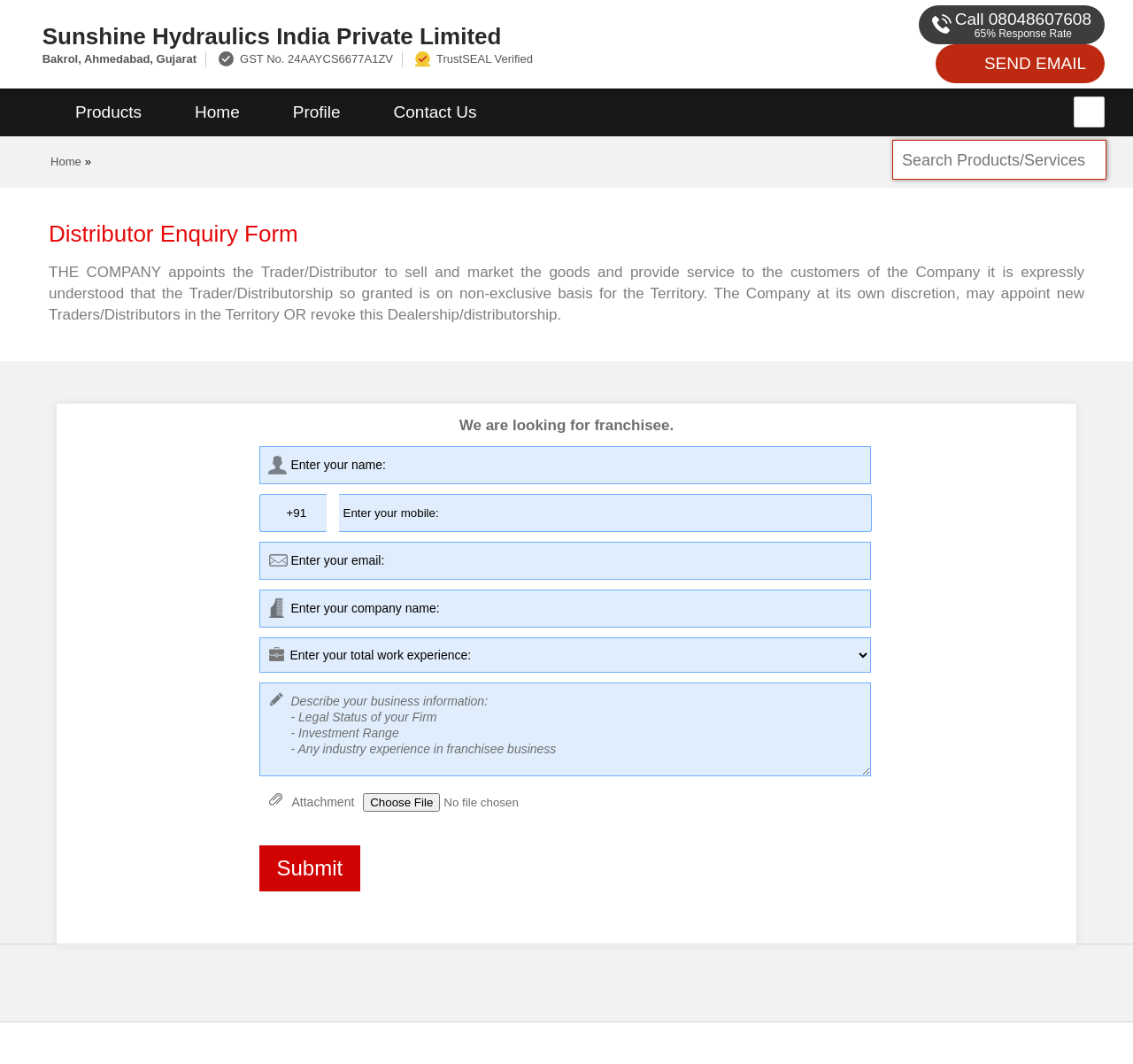Please find and give the text of the main heading on the webpage.

Sunshine Hydraulics India Private Limited